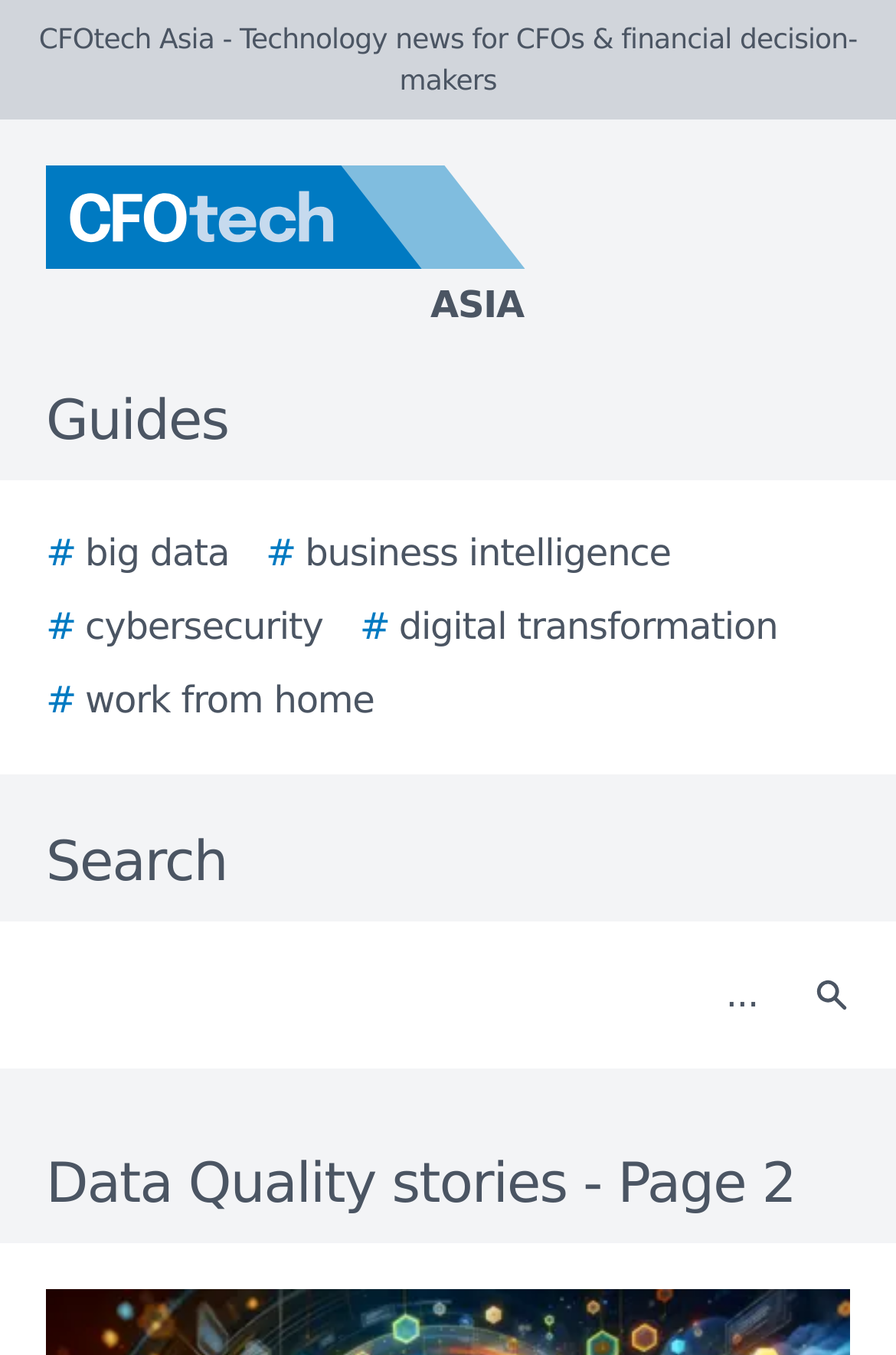Please identify the bounding box coordinates of the clickable element to fulfill the following instruction: "View menu". The coordinates should be four float numbers between 0 and 1, i.e., [left, top, right, bottom].

None